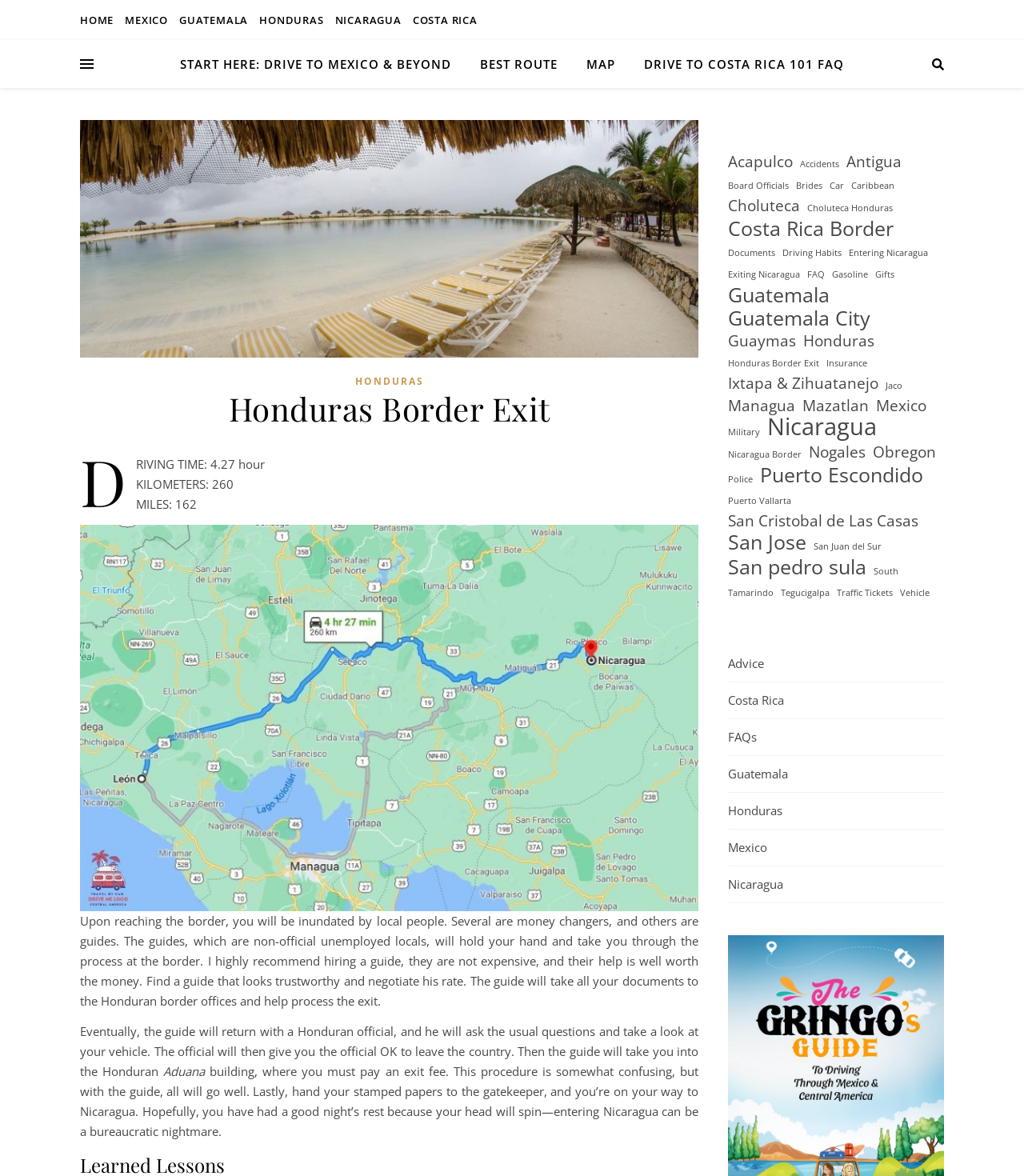Find the bounding box coordinates for the area you need to click to carry out the instruction: "Click on the 'HOME' link". The coordinates should be four float numbers between 0 and 1, indicated as [left, top, right, bottom].

[0.078, 0.0, 0.115, 0.034]